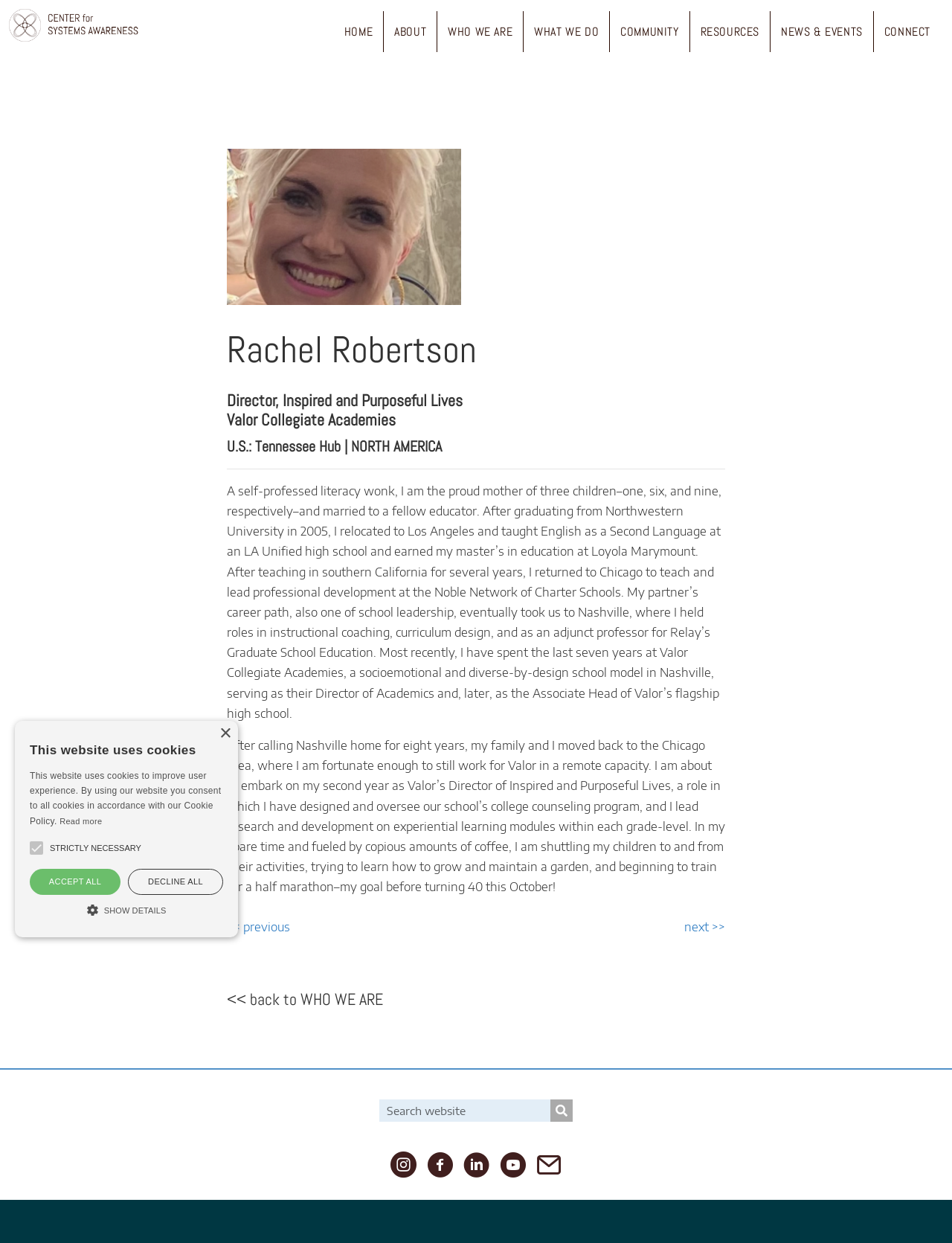Please specify the bounding box coordinates of the clickable section necessary to execute the following command: "Click the WHO WE ARE link".

[0.459, 0.009, 0.549, 0.042]